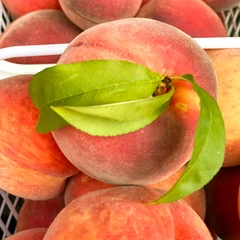Describe all the aspects of the image extensively.

The image showcases a vibrant display of fresh peaches, showcasing their soft, fuzzy skin in various shades of golden yellow and reddish hues. Nestled among the peaches is a single green leaf, adding a touch of freshness and emphasizing the natural beauty of the fruit. This composition highlights the lusciousness of the peaches, which appear ripe and ready for use in recipes, such as pies or preserves. The rich color contrast between the peaches and the leaf evokes a sense of summer abundance, making it a perfect visual representation for a recipe that includes "5 cups of sliced peeled peaches or berries" as one of the key ingredients.